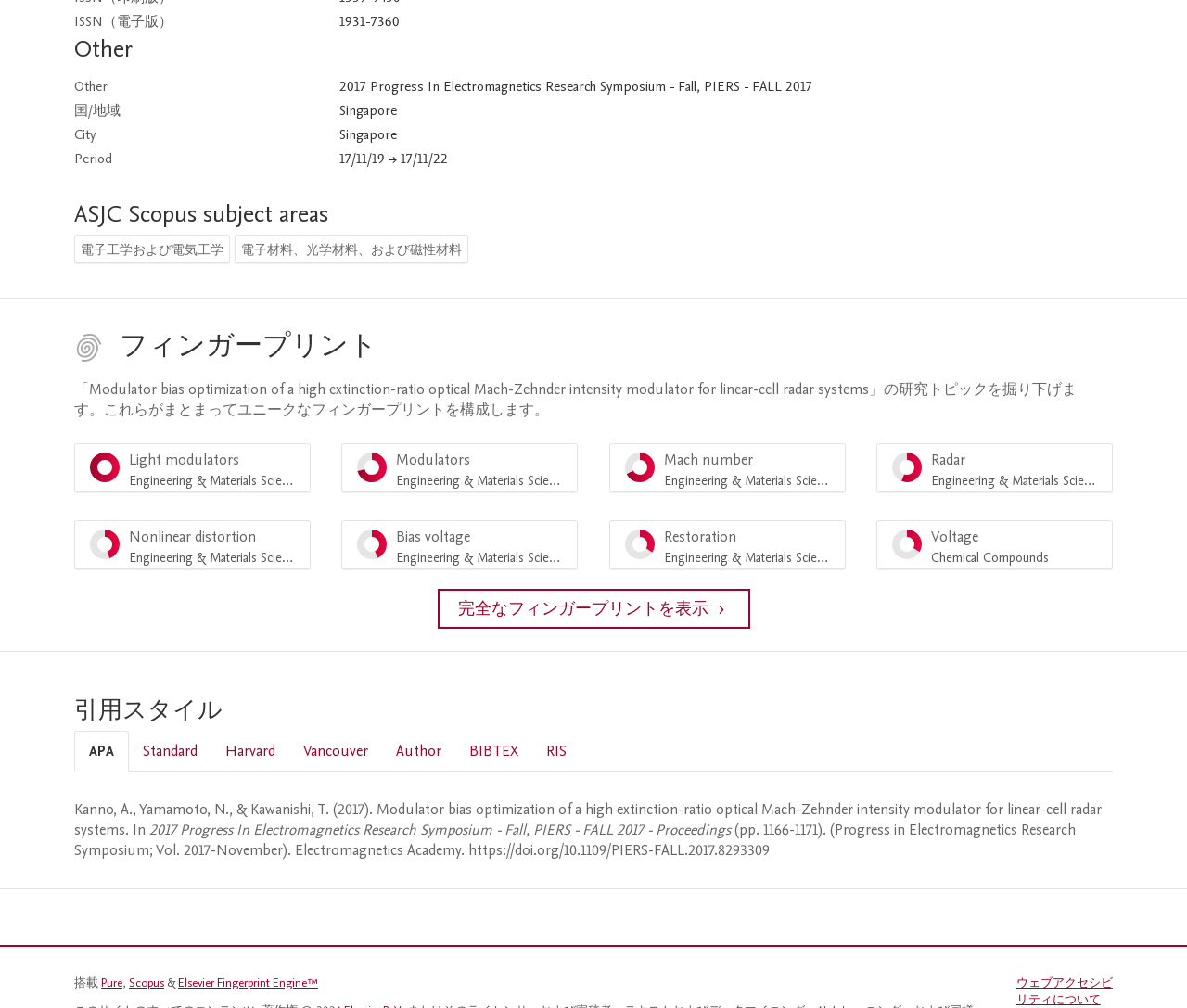Identify the bounding box coordinates of the part that should be clicked to carry out this instruction: "Check web accessibility".

[0.856, 0.967, 0.937, 1.0]